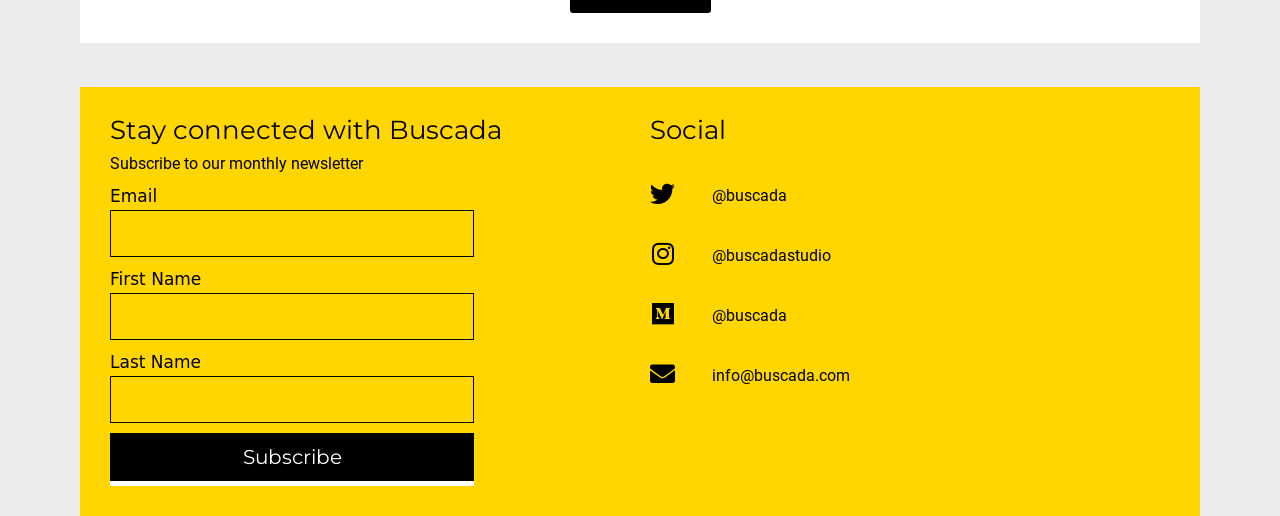Based on the element description, predict the bounding box coordinates (top-left x, top-left y, bottom-right x, bottom-right y) for the UI element in the screenshot: Instagram

[0.508, 0.467, 0.527, 0.515]